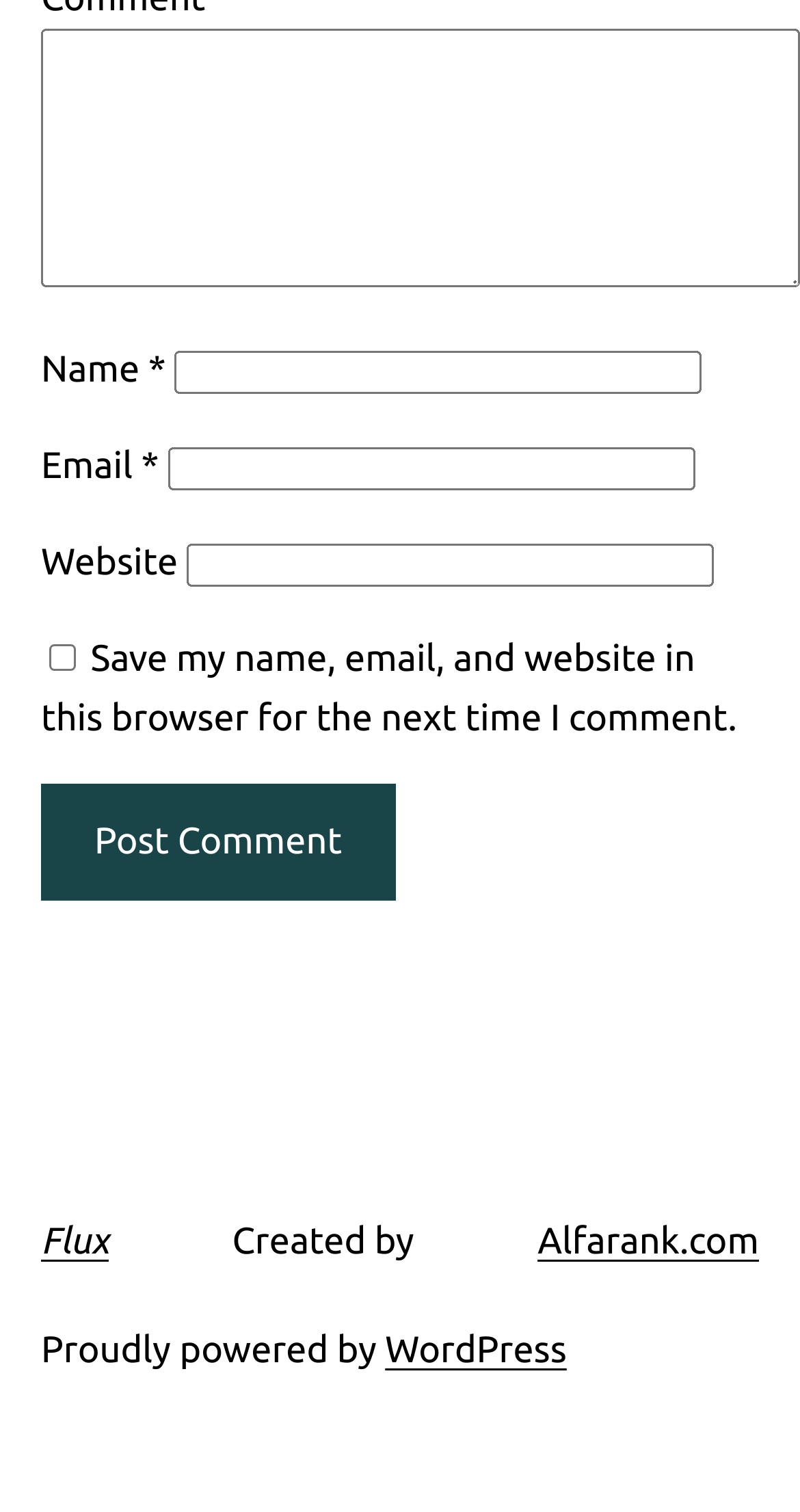Identify the bounding box coordinates of the clickable region required to complete the instruction: "Visit the Flux website". The coordinates should be given as four float numbers within the range of 0 and 1, i.e., [left, top, right, bottom].

[0.051, 0.808, 0.136, 0.835]